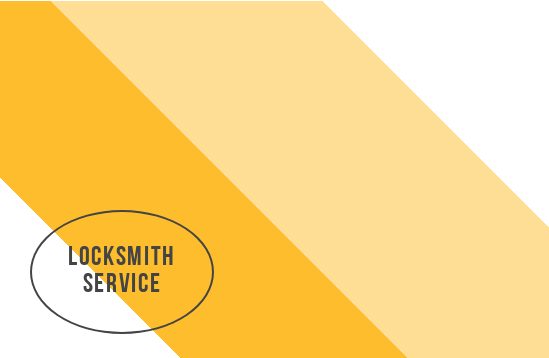What is the primary color of the background?
Please give a detailed and elaborate explanation in response to the question.

The caption describes the background as having vibrant yellow and soft beige gradients, implying that yellow is the primary or dominant color of the background.